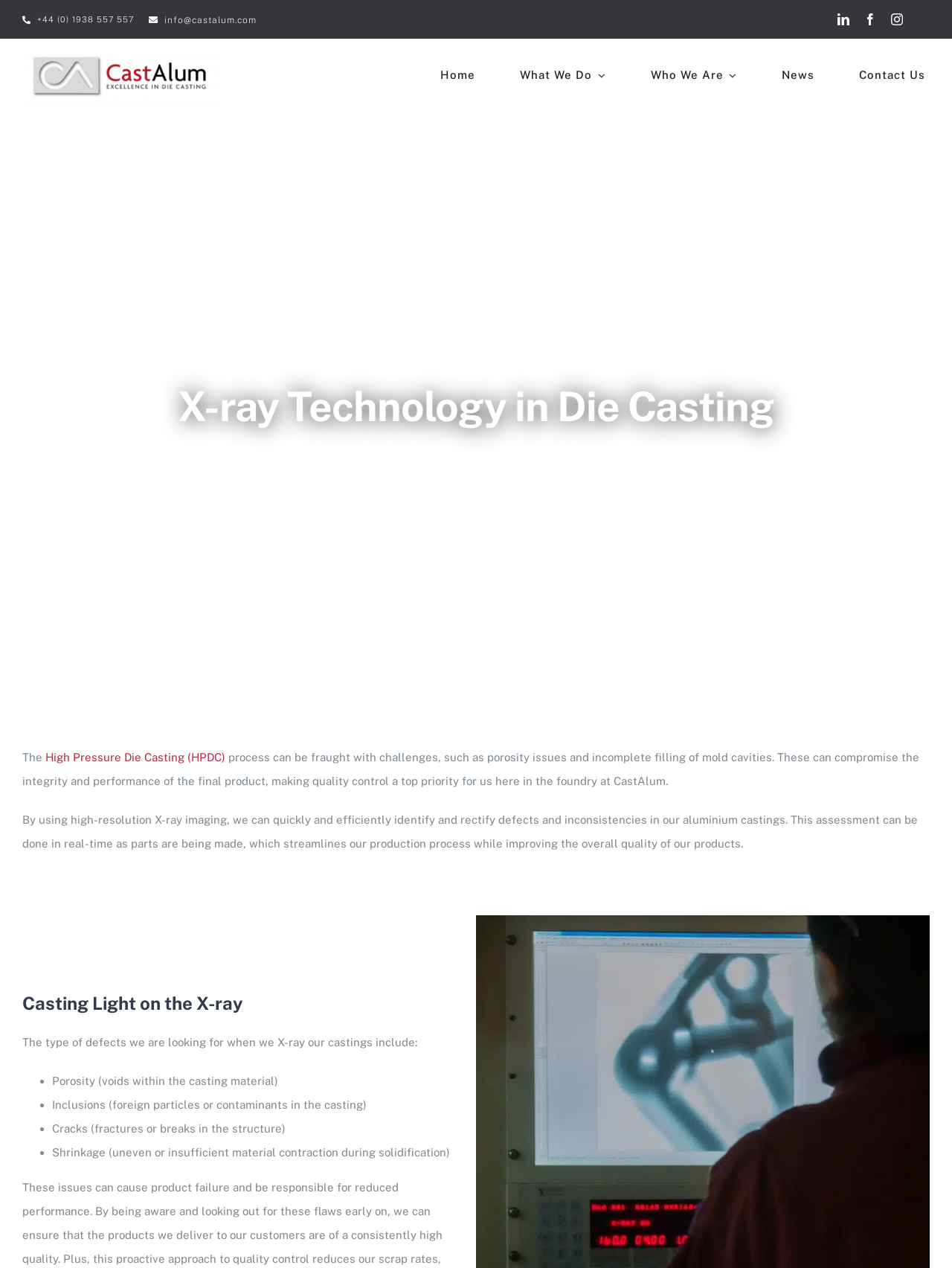Bounding box coordinates should be provided in the format (top-left x, top-left y, bottom-right x, bottom-right y) with all values between 0 and 1. Identify the bounding box for this UI element: aria-label="Open search"

None